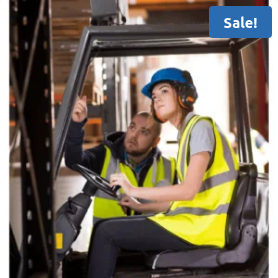What is the purpose of the 'Sale!' tag?
Answer the question with a detailed explanation, including all necessary information.

The 'Sale!' tag positioned at the top right corner of the image suggests a promotional offer related to the forklift training materials being showcased, implying that the training program or materials are being offered at a discounted price.